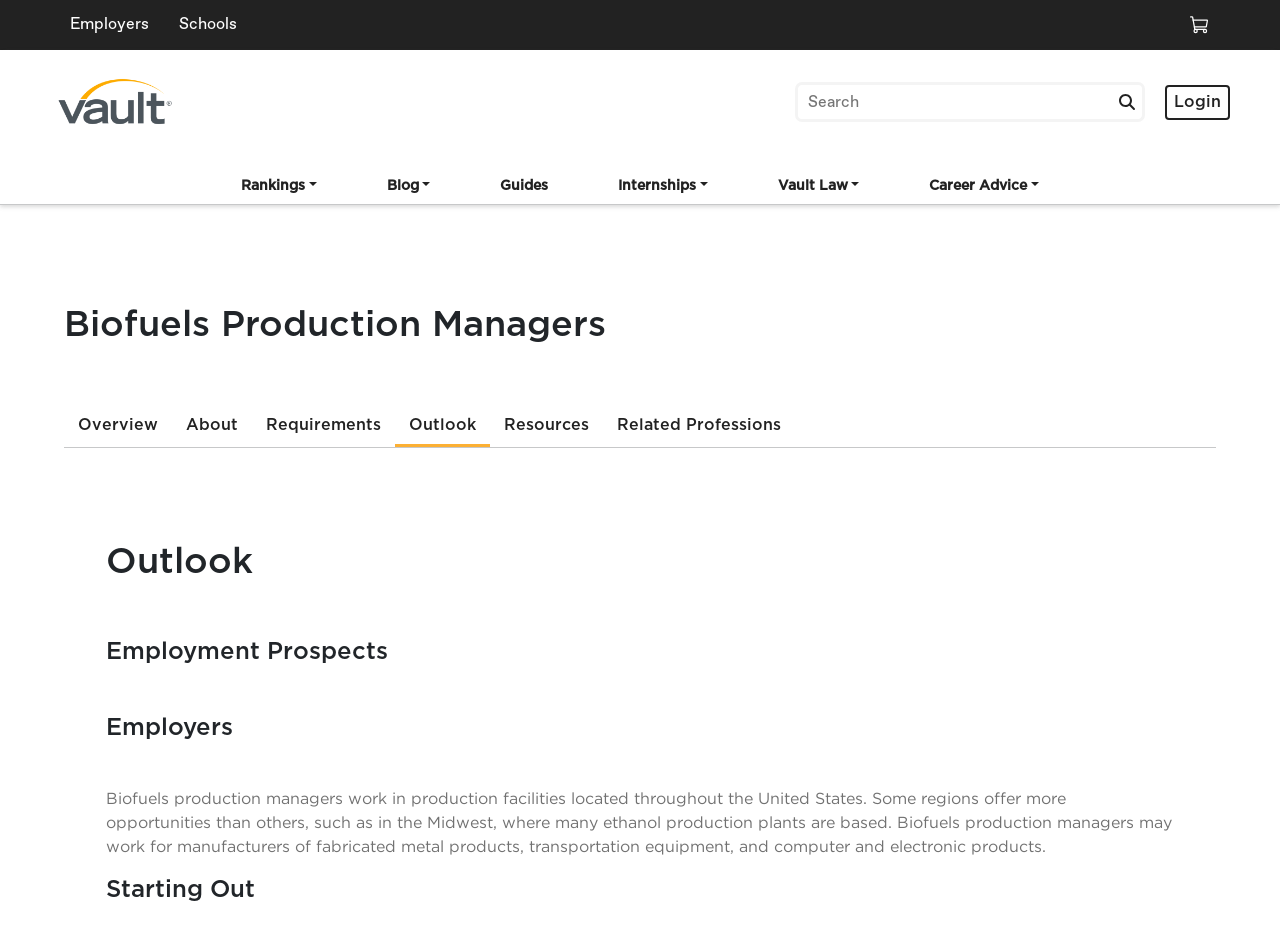Utilize the details in the image to give a detailed response to the question: What is the text of the StaticText element?

I looked at the StaticText element with the id '234' and found that its text content is 'Biofuels production managers work in production facilities located throughout the United States. ...'.